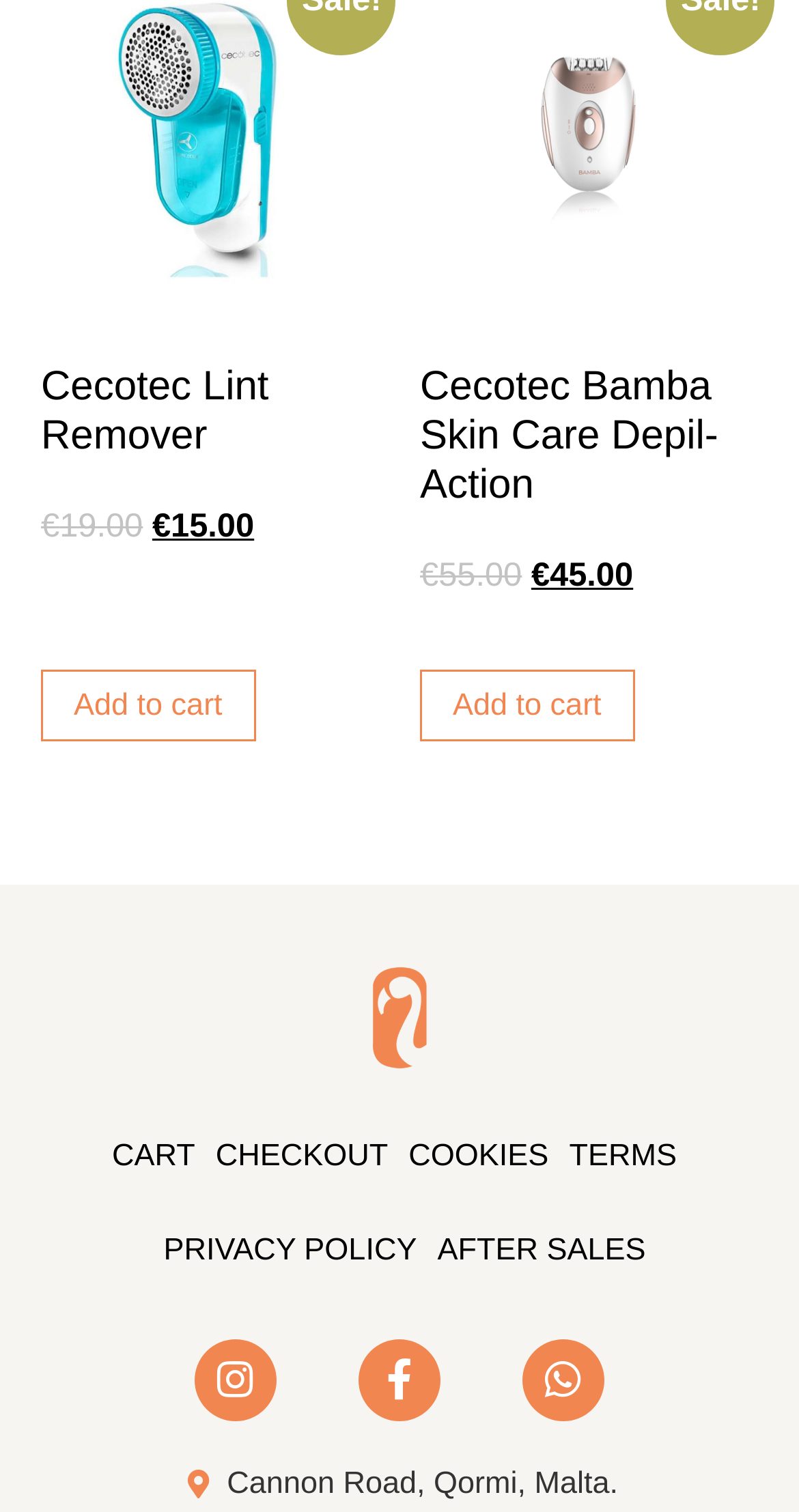What is the name of the first product?
Answer the question with detailed information derived from the image.

The first product is identified by its heading element, which contains the text 'Cecotec Lint Remover'. This is the first product listed on the webpage.